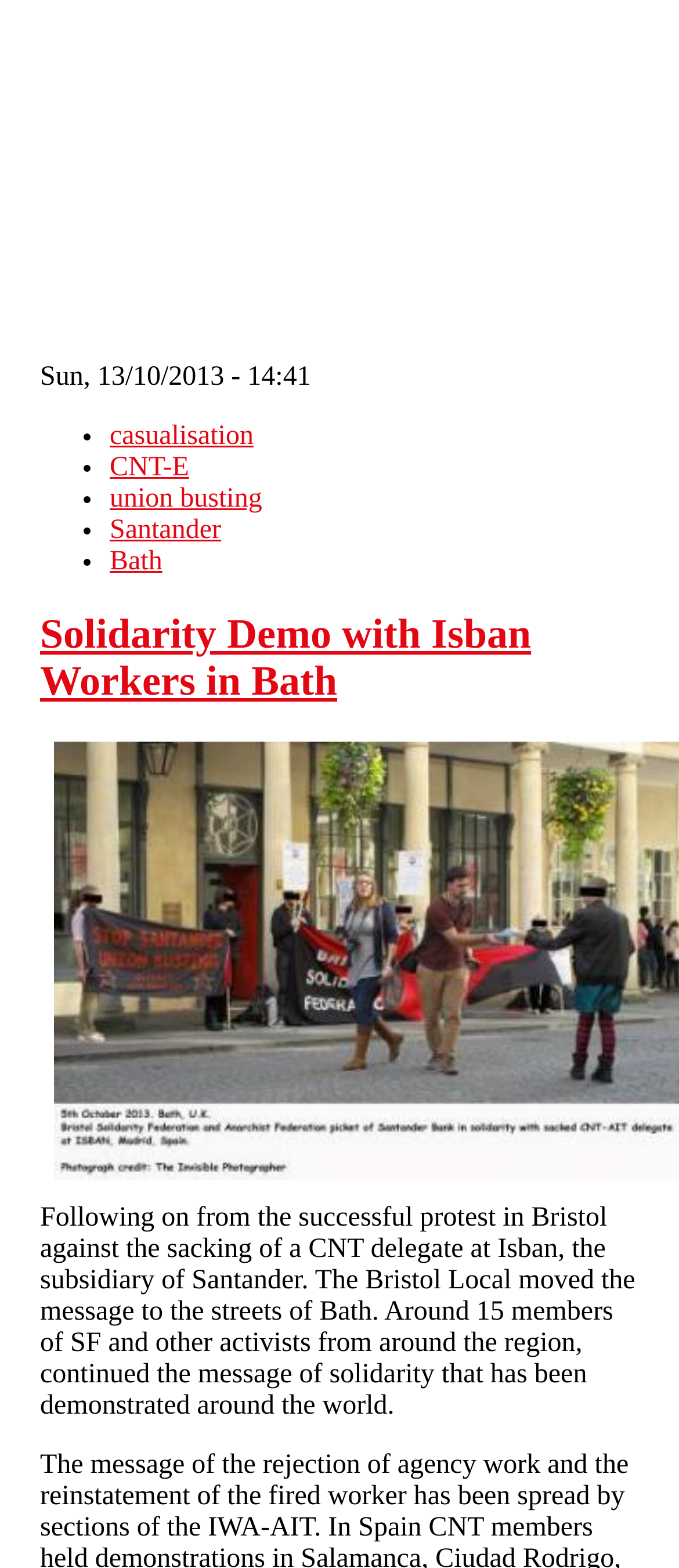Detail the various sections and features present on the webpage.

The webpage is about the Solidarity Federation, a section of the International Workers Association. At the top left, there is a link to "Skip to main content". Below it, on the left side, is a date "Sun, 13/10/2013 - 14:41". 

To the right of the date, there is a list of links, each preceded by a bullet point. The links are "casualisation", "CNT-E", "union busting", "Santander", and "Bath". 

Below the list, there is a heading "Solidarity Demo with Isban Workers in Bath". Underneath the heading, there is a link with the same text, and a paragraph of text that describes a protest in Bristol against the sacking of a CNT delegate at Isban, a subsidiary of Santander. The protest was held in Bath, with around 15 members of SF and other activists participating.